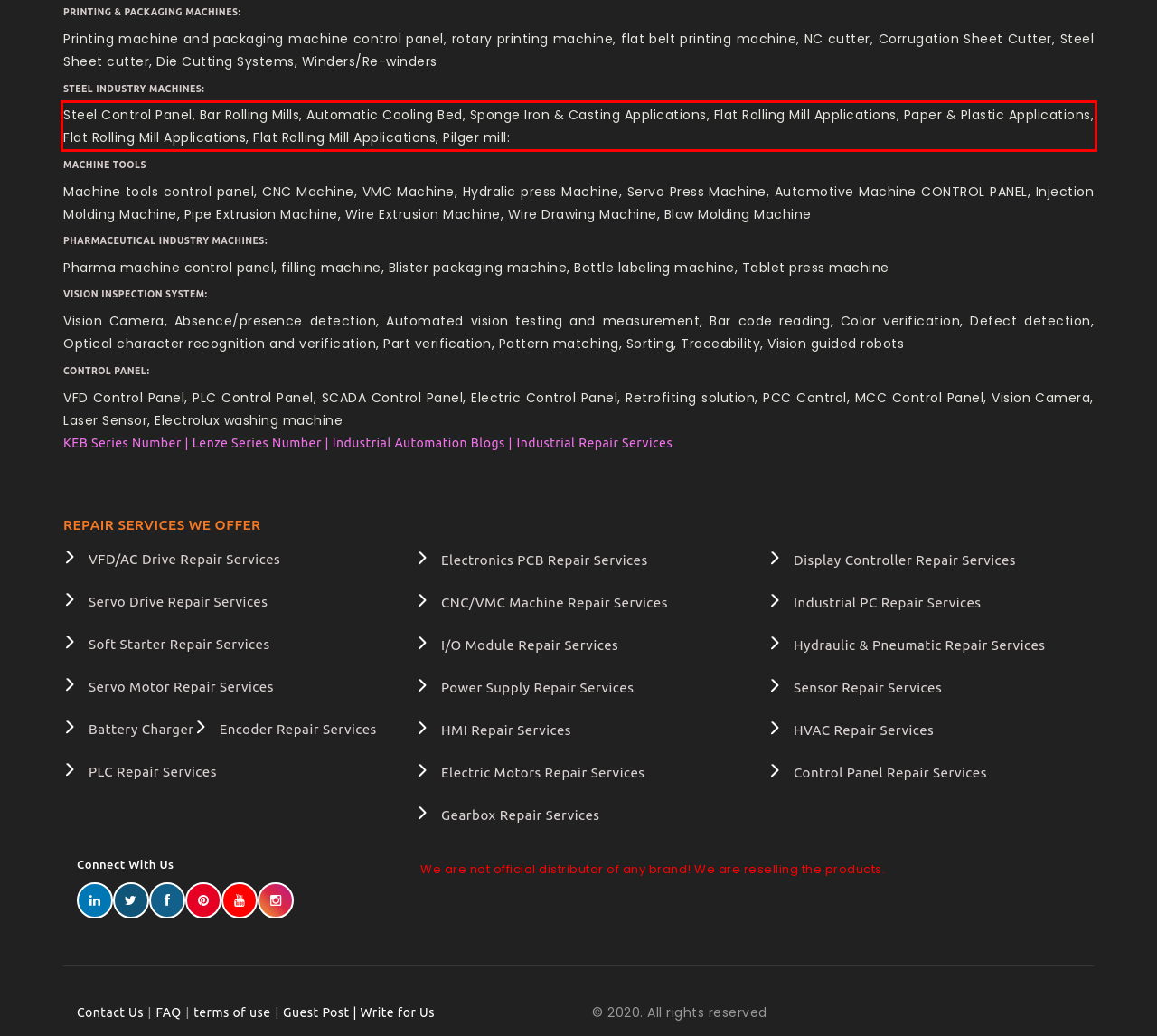You are given a screenshot with a red rectangle. Identify and extract the text within this red bounding box using OCR.

Steel Control Panel, Bar Rolling Mills, Automatic Cooling Bed, Sponge Iron & Casting Applications, Flat Rolling Mill Applications, Paper & Plastic Applications, Flat Rolling Mill Applications, Flat Rolling Mill Applications, Pilger mill: